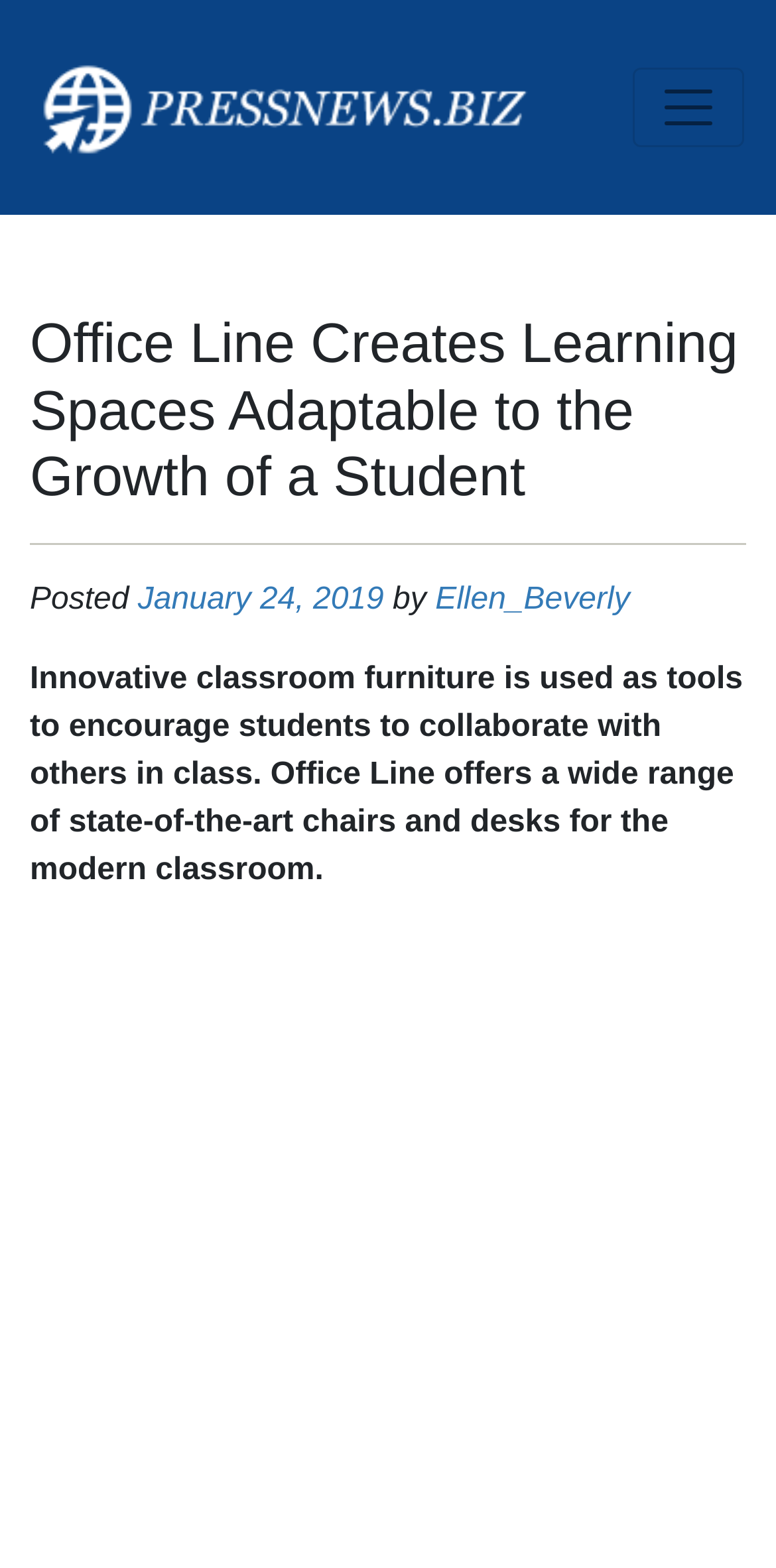Utilize the details in the image to thoroughly answer the following question: What is the purpose of innovative classroom furniture?

According to the webpage, innovative classroom furniture is used as tools to encourage students to collaborate with others in class, which implies that the purpose of such furniture is to facilitate collaboration among students.